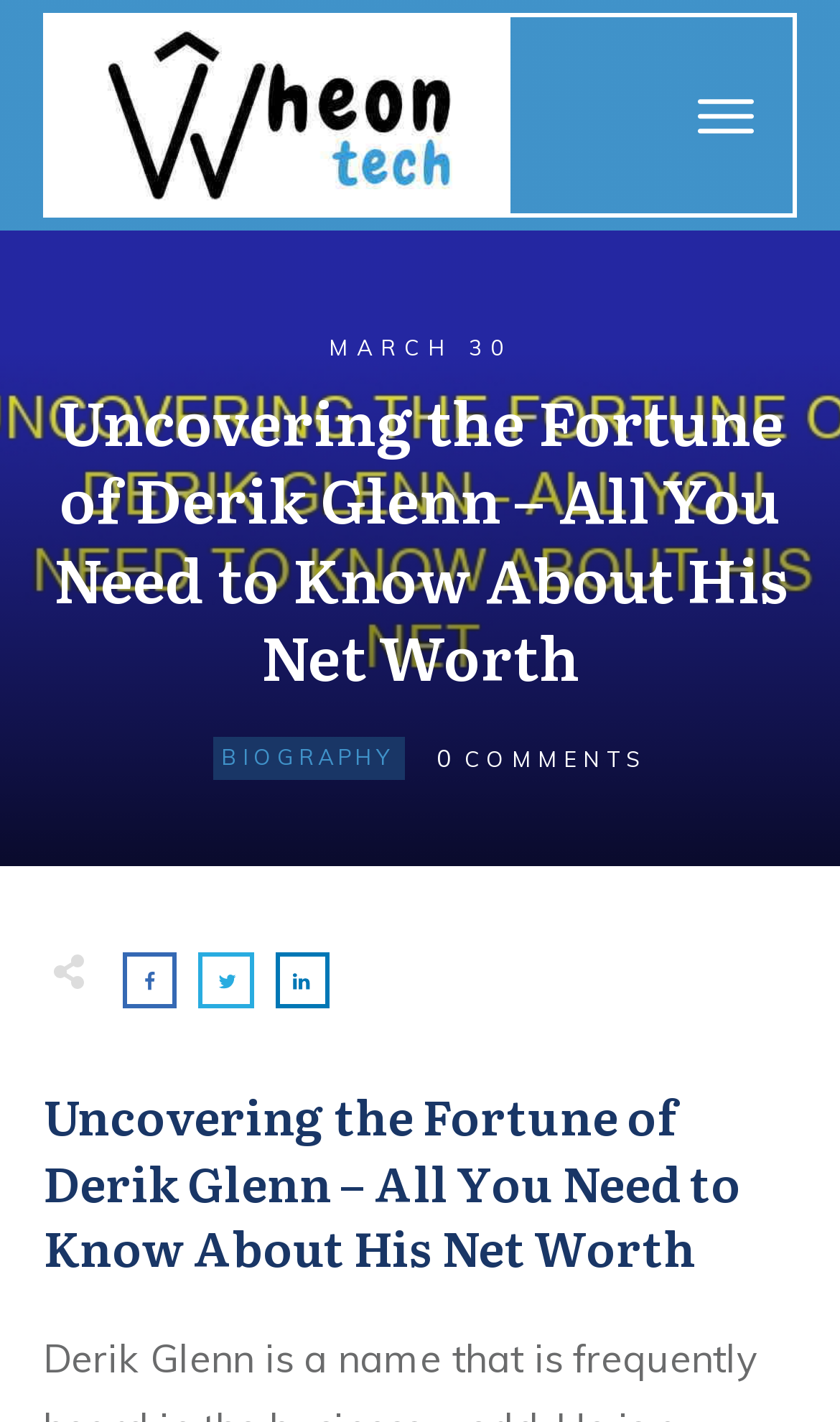Identify and extract the main heading from the webpage.

Uncovering the Fortune of Derik Glenn – All You Need to Know About His Net Worth